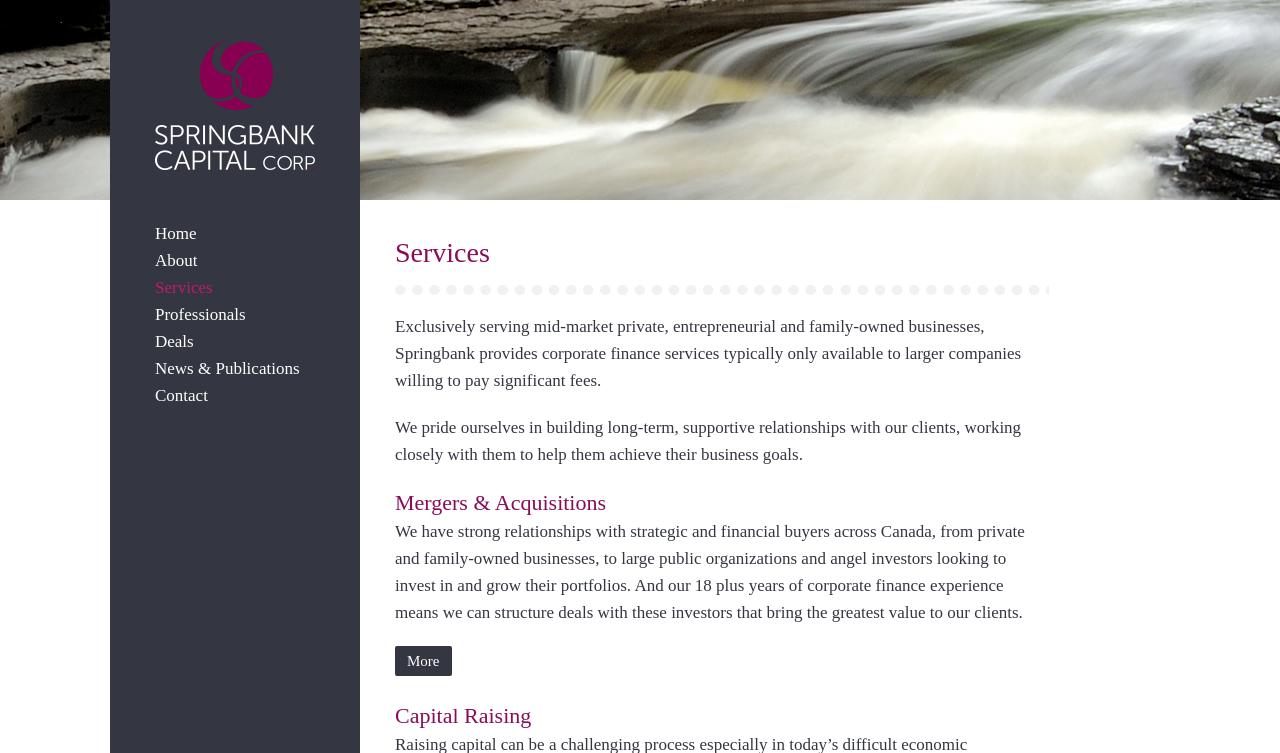Reply to the question with a single word or phrase:
What services does Springbank provide?

M&A, valuations, capital raising